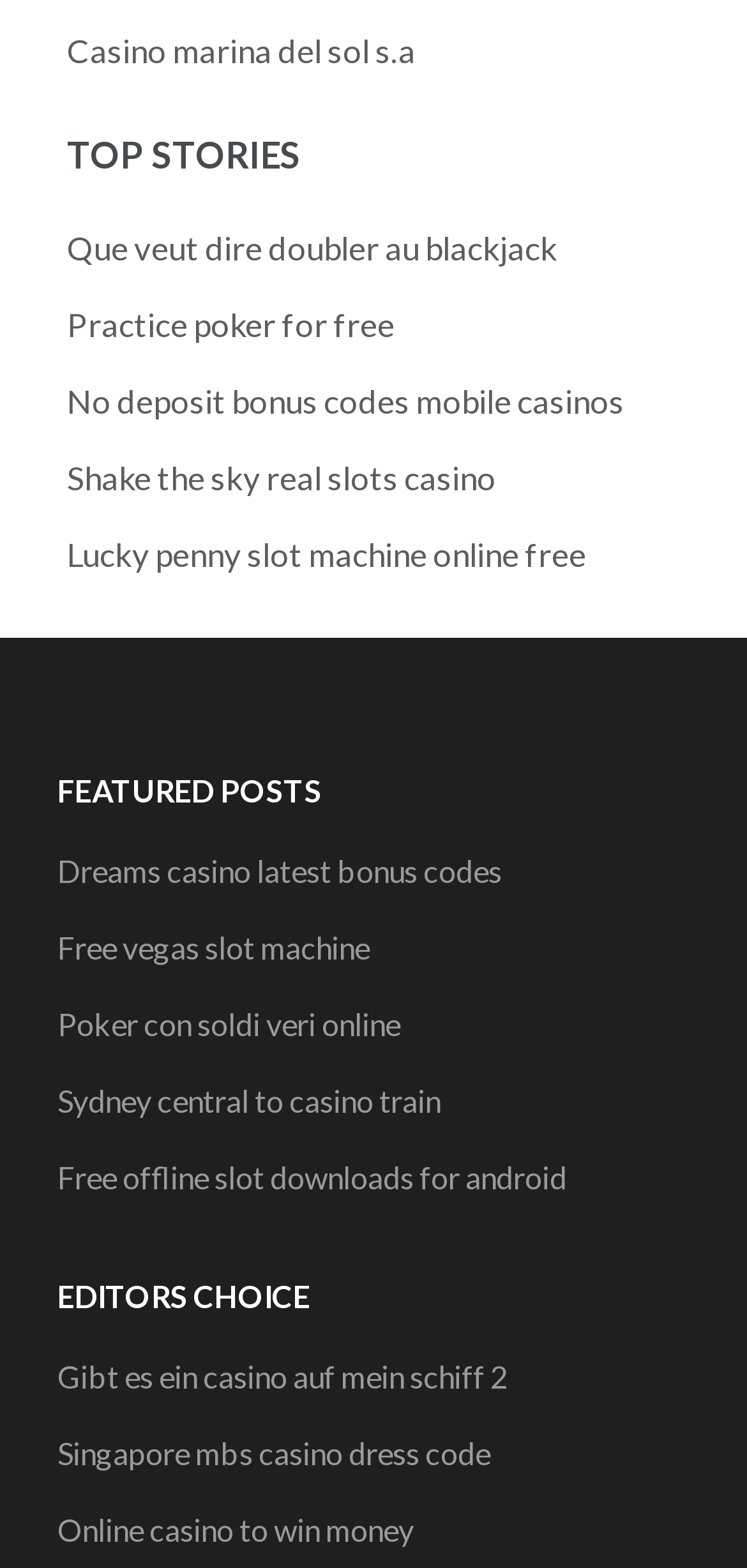What is the first top story?
From the screenshot, supply a one-word or short-phrase answer.

Casino marina del sol s.a